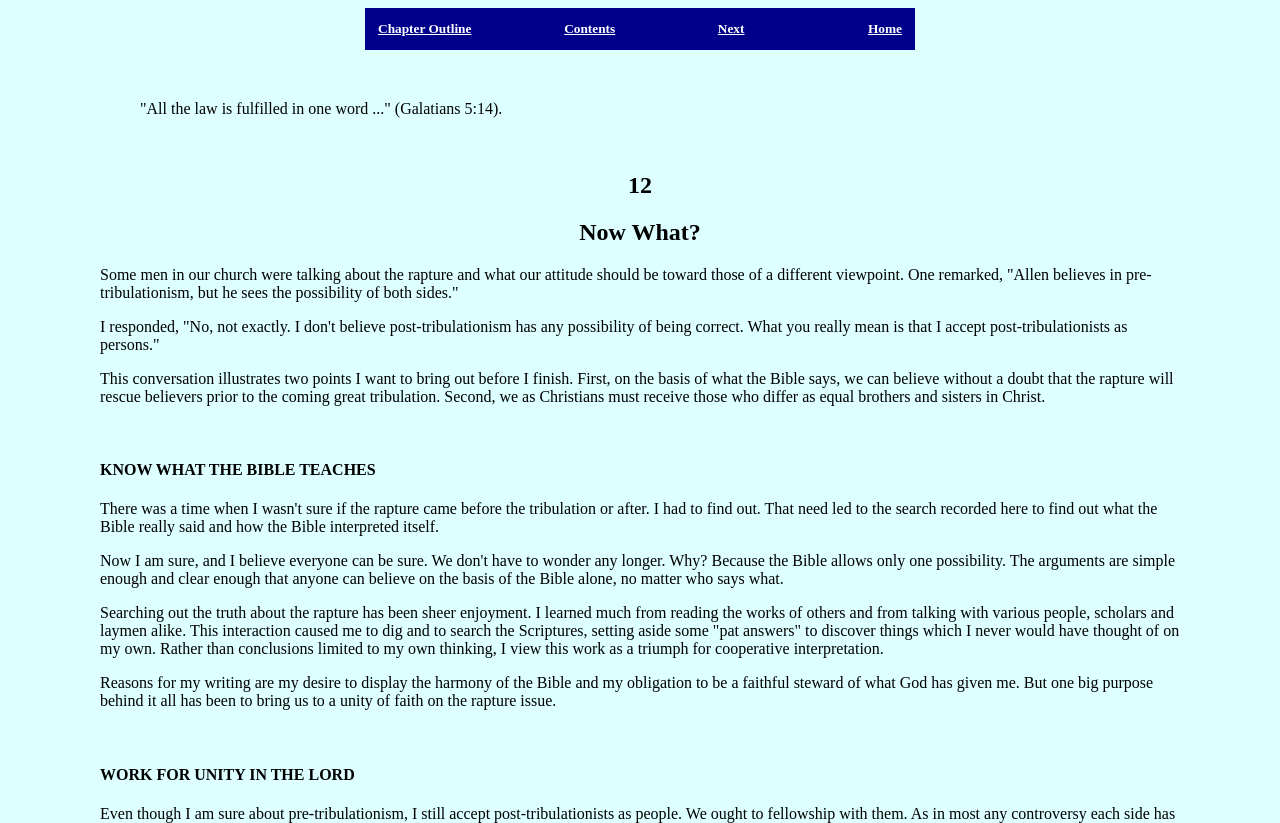Locate the UI element described as follows: "Simple Pixels.". Return the bounding box coordinates as four float numbers between 0 and 1 in the order [left, top, right, bottom].

None